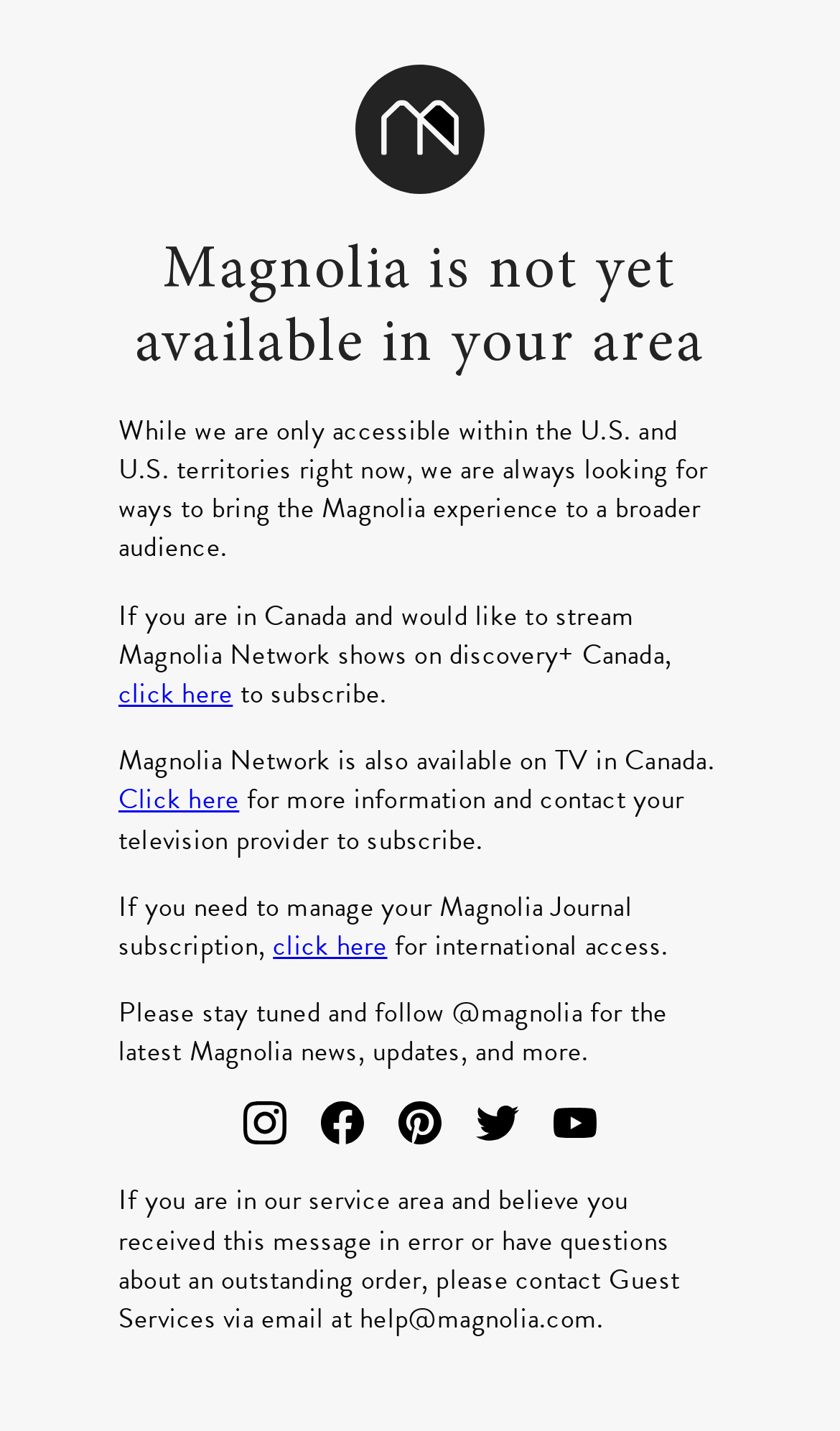Could you highlight the region that needs to be clicked to execute the instruction: "click here for more information"?

[0.141, 0.546, 0.285, 0.573]